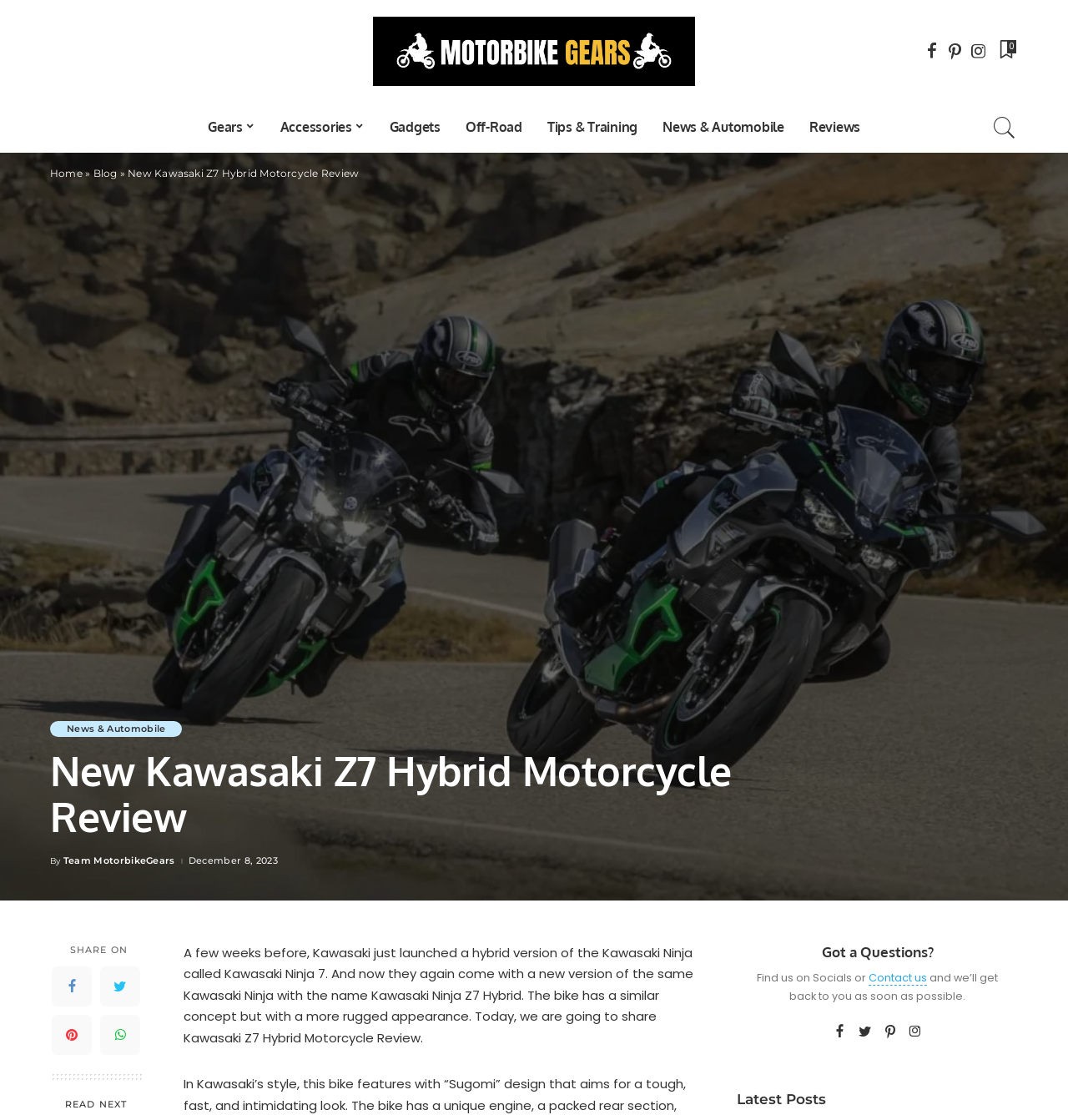Identify the bounding box coordinates for the element you need to click to achieve the following task: "Click on the 'Home' link". Provide the bounding box coordinates as four float numbers between 0 and 1, in the form [left, top, right, bottom].

[0.047, 0.149, 0.077, 0.16]